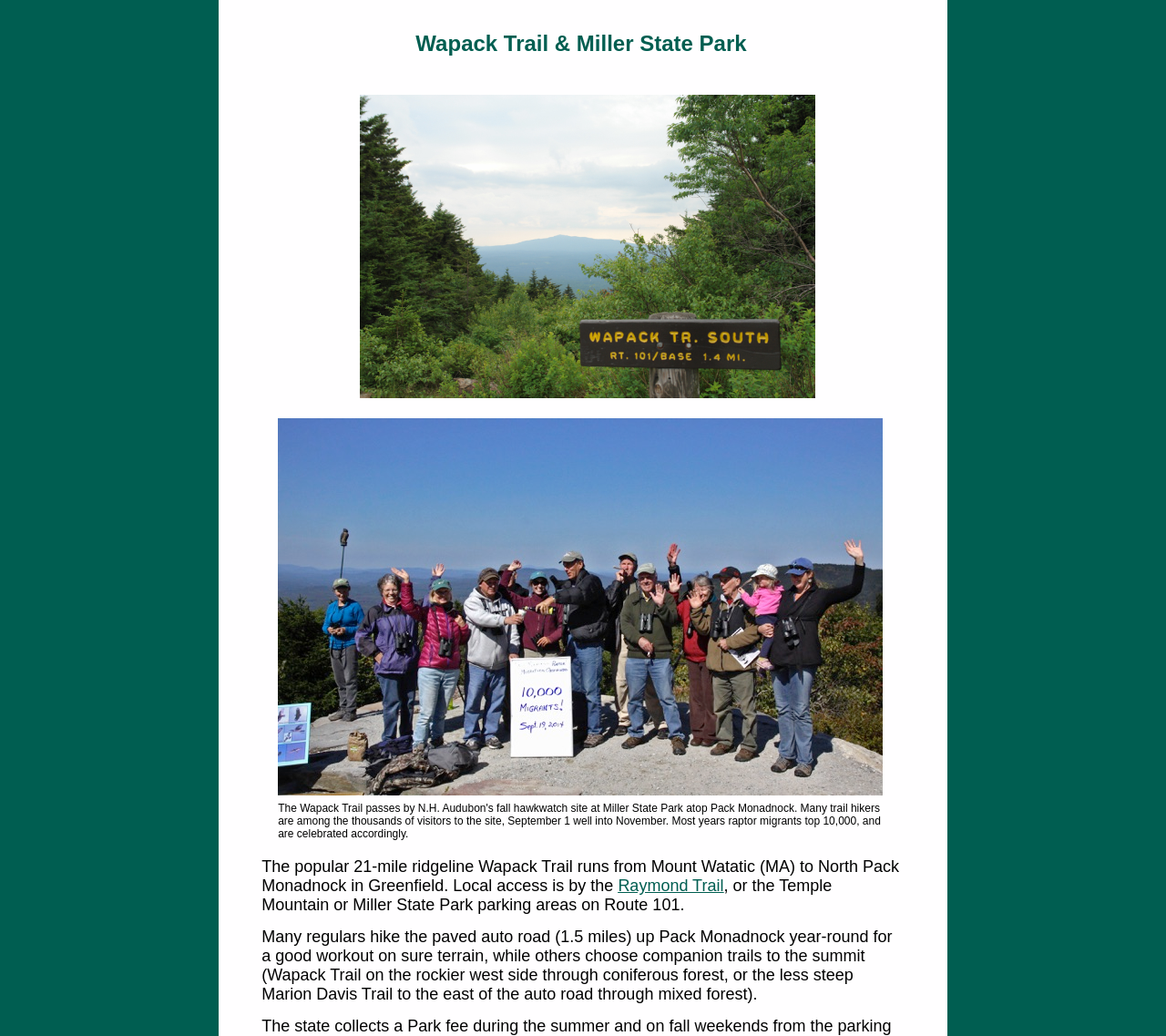How many images are on the webpage?
Please provide a single word or phrase as your answer based on the image.

2